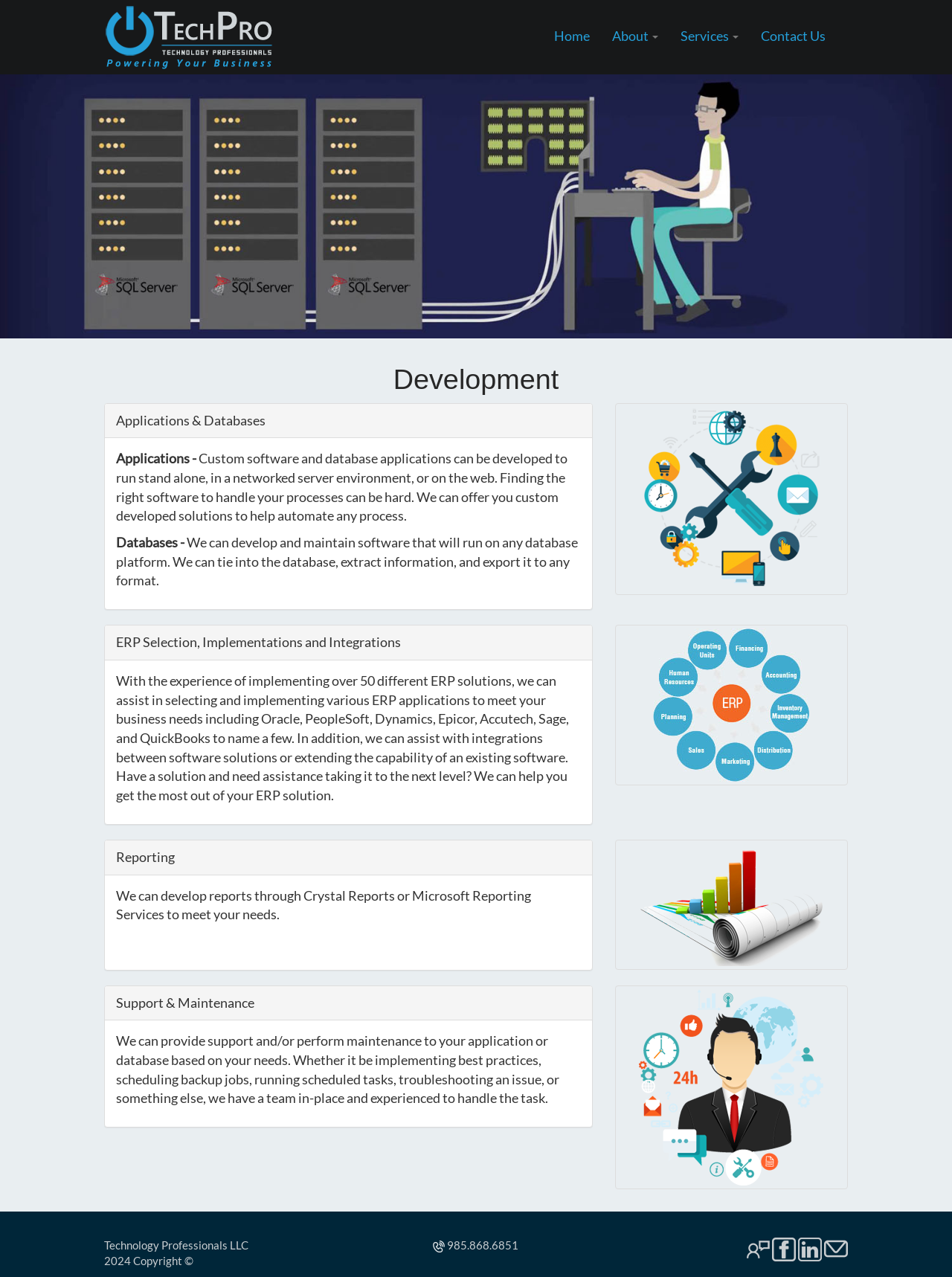What is the phone number for TechPro?
Provide a detailed and extensive answer to the question.

The phone number can be found at the bottom of the webpage, in the contact information section, next to the 'Call TechPro' image.